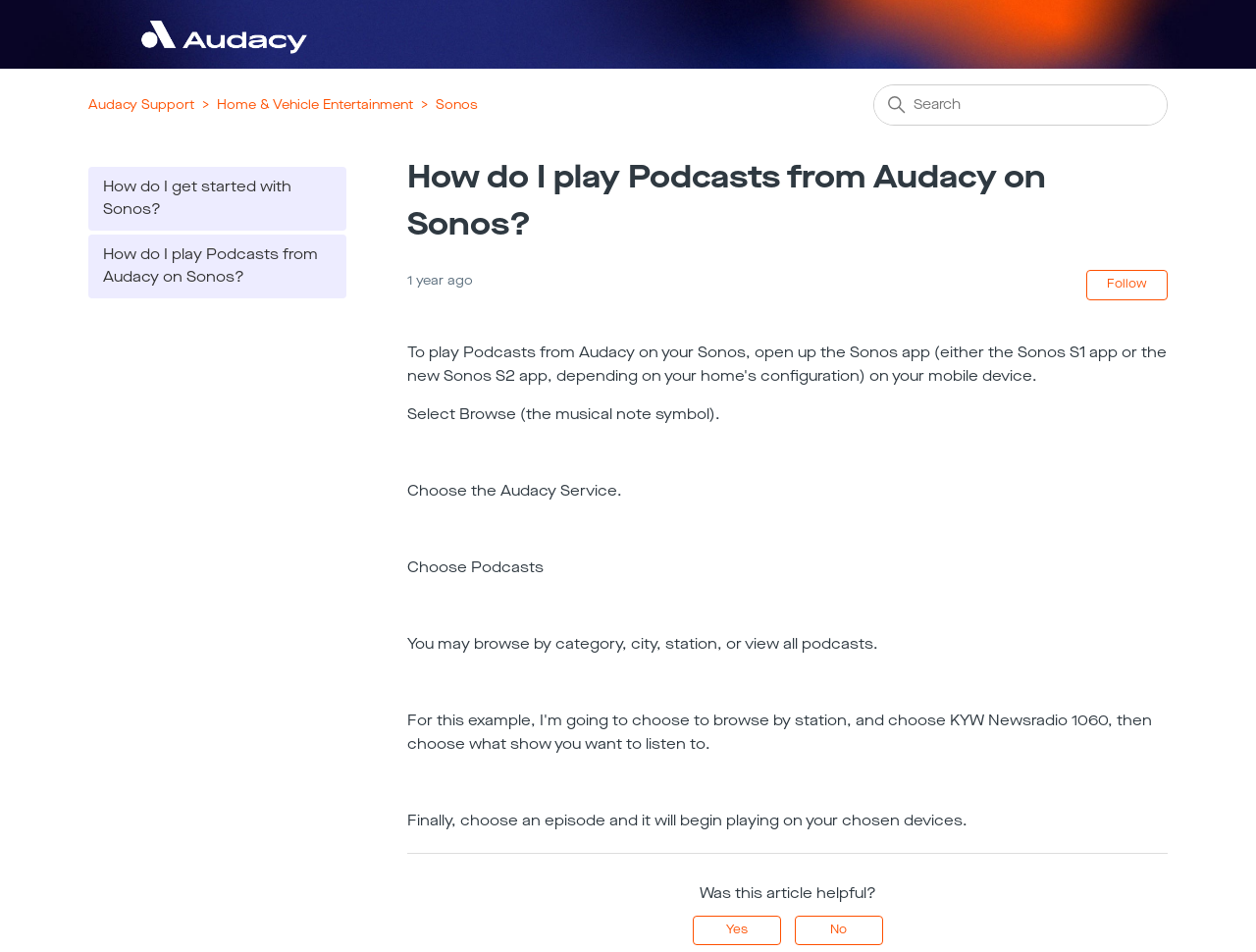Identify the bounding box coordinates of the part that should be clicked to carry out this instruction: "Read the post from Dr. Laura Stubbs".

None